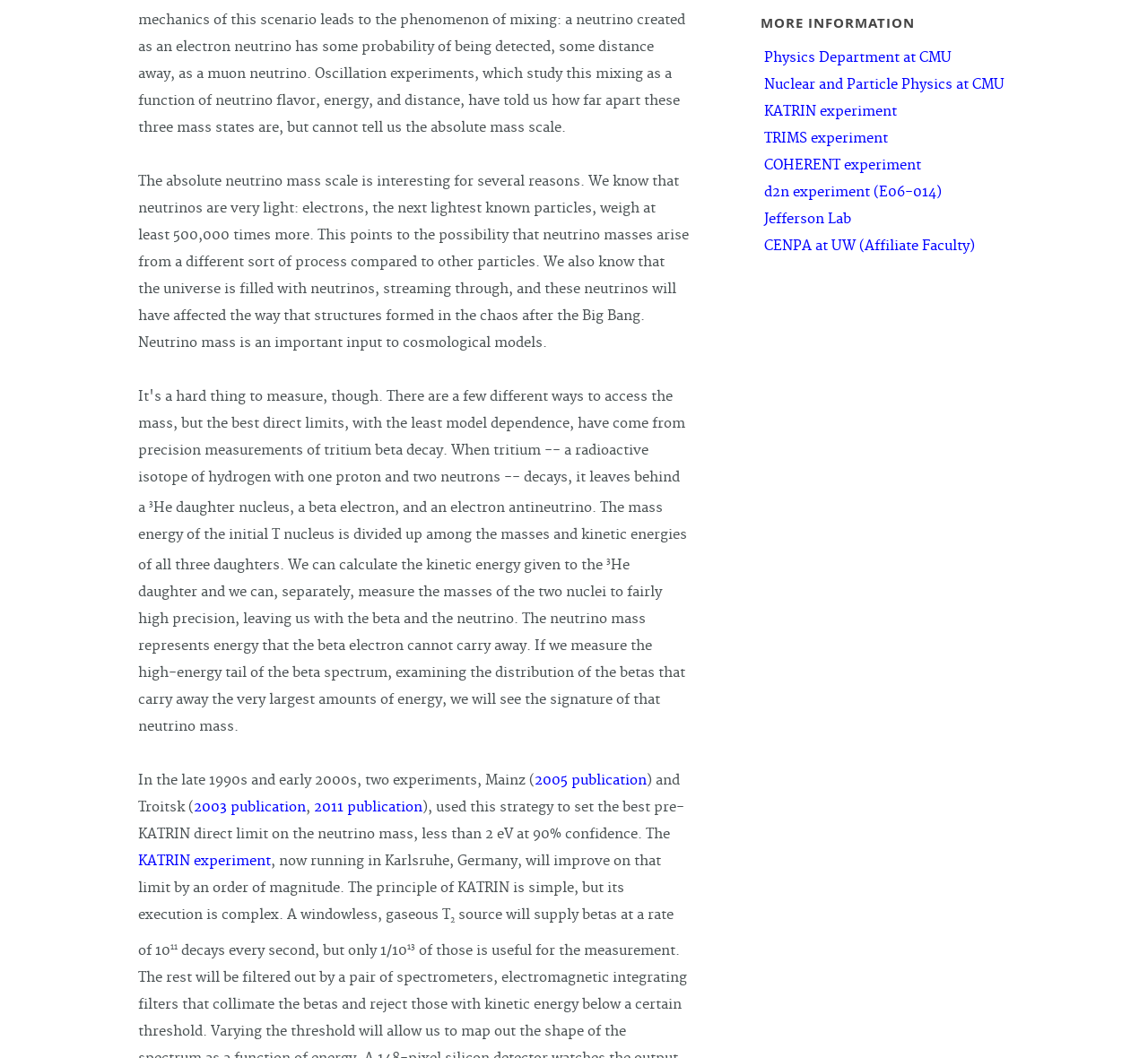Determine the bounding box coordinates for the HTML element mentioned in the following description: "2003 publication". The coordinates should be a list of four floats ranging from 0 to 1, represented as [left, top, right, bottom].

[0.169, 0.755, 0.266, 0.771]